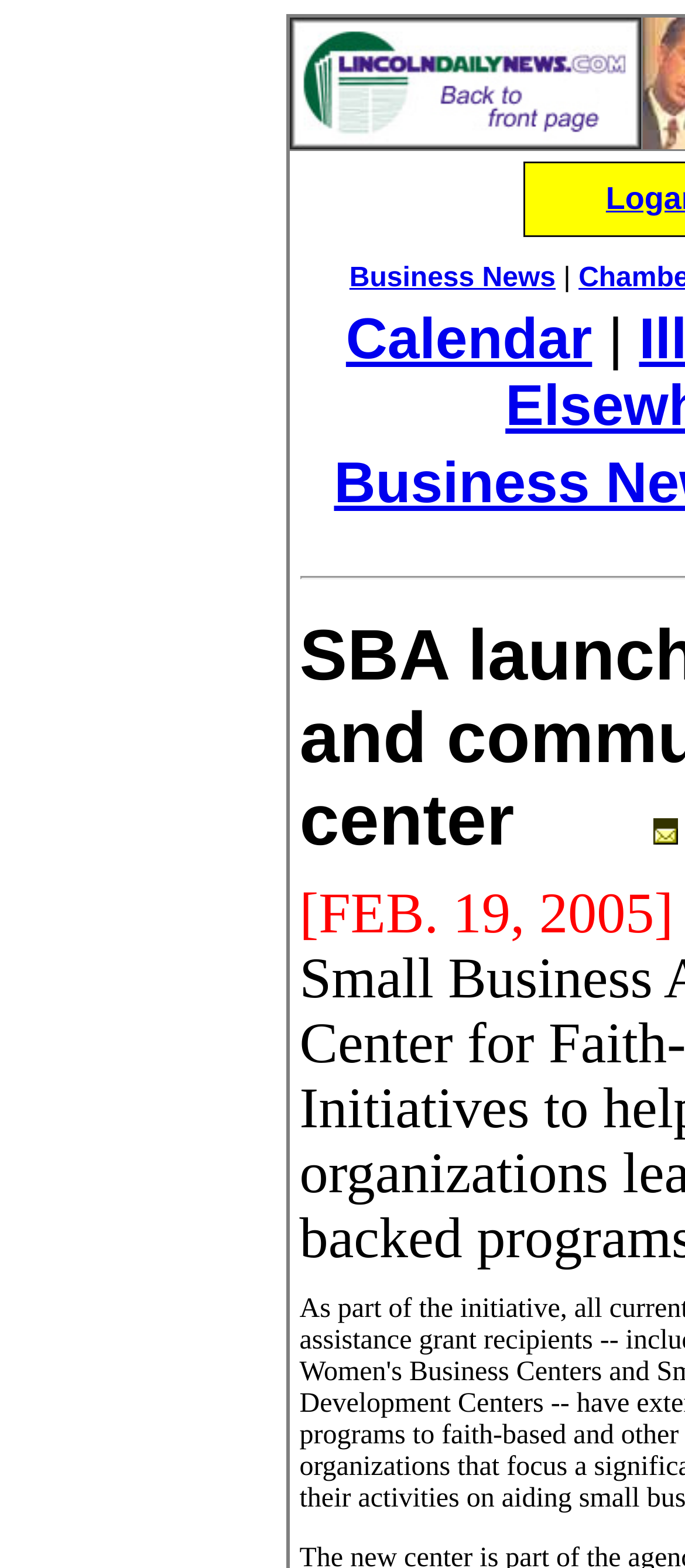Please answer the following query using a single word or phrase: 
What is the purpose of the grid cell?

To display news categories